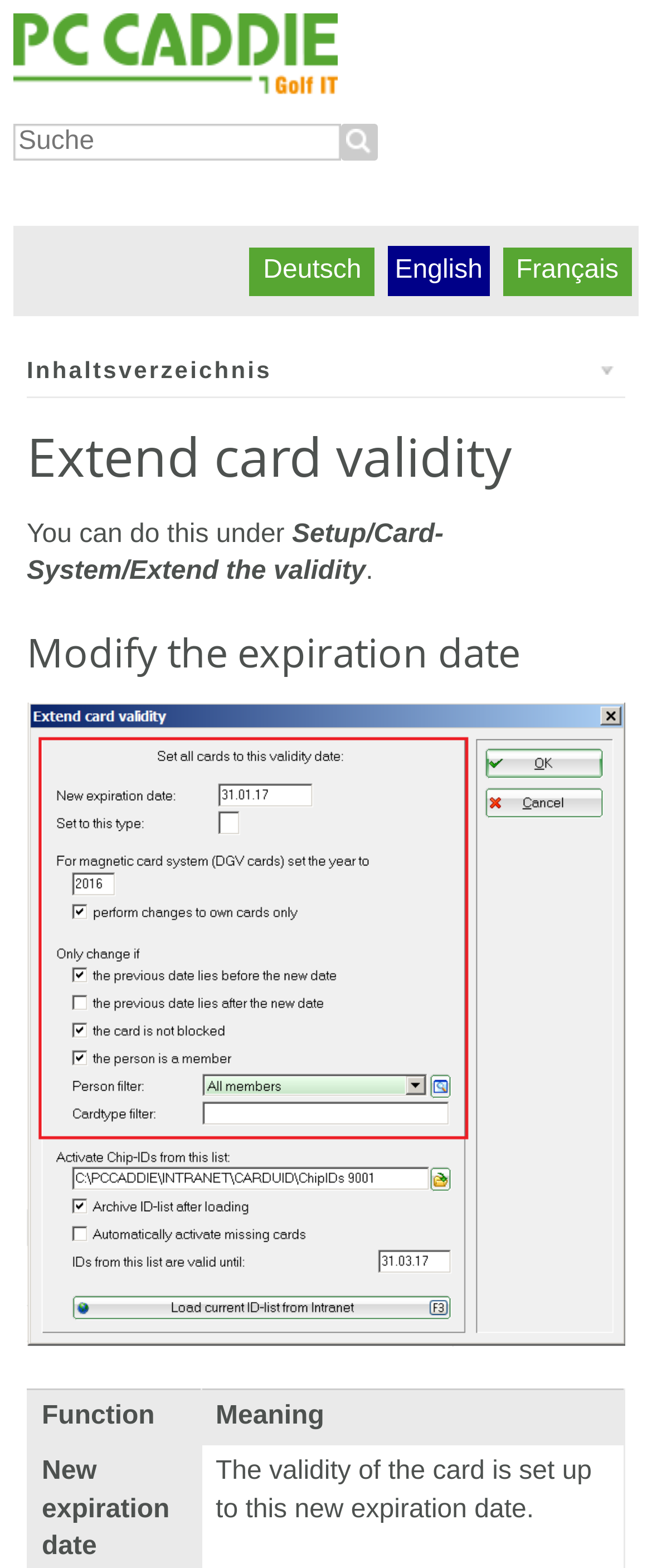What is the title of the second heading?
Please elaborate on the answer to the question with detailed information.

The second heading on the webpage is 'Extend card validity', which is a subheading that provides more specific information about the purpose of the webpage.